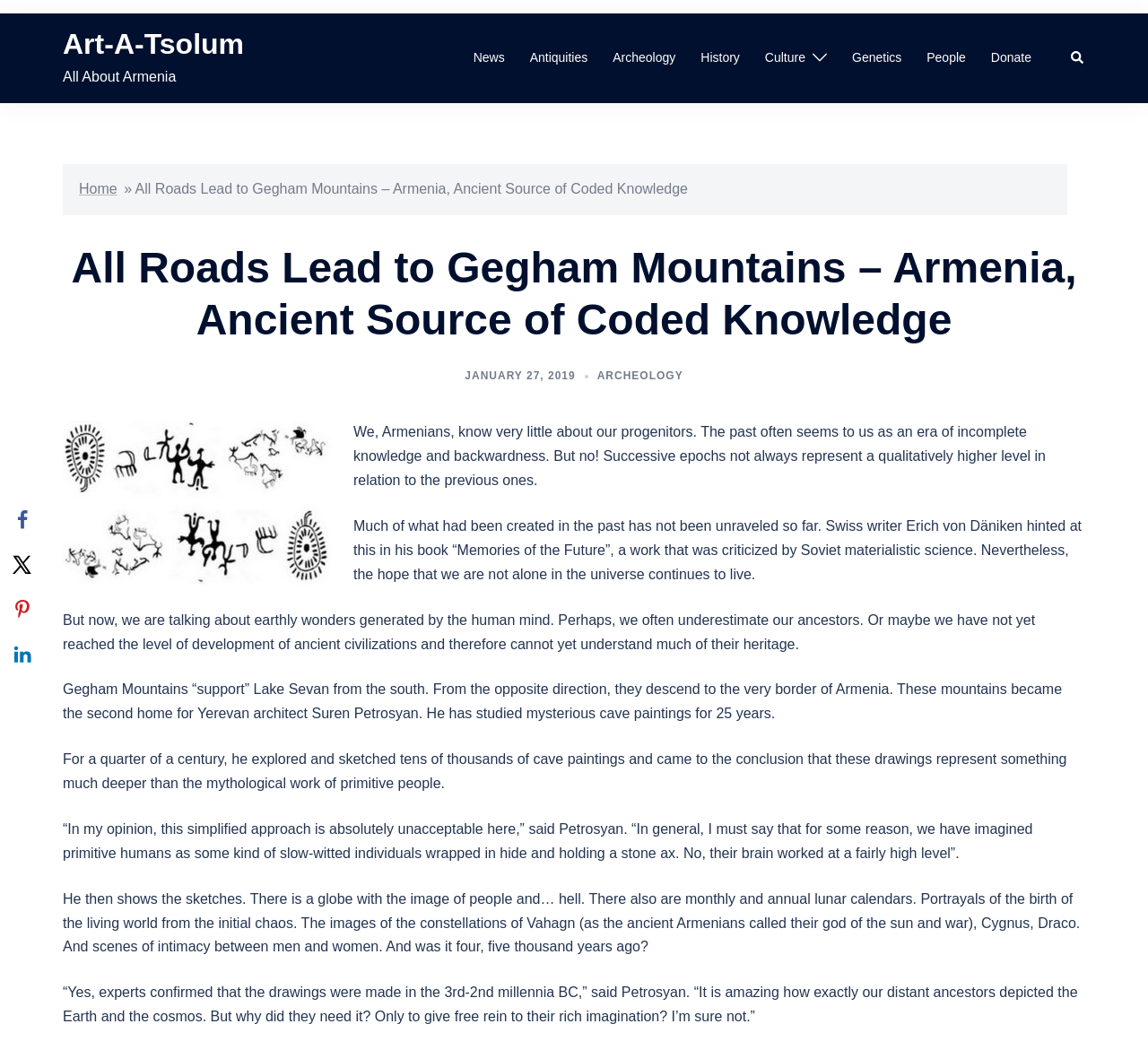Please identify the bounding box coordinates of the clickable area that will allow you to execute the instruction: "Share on Facebook".

[0.0, 0.461, 0.039, 0.504]